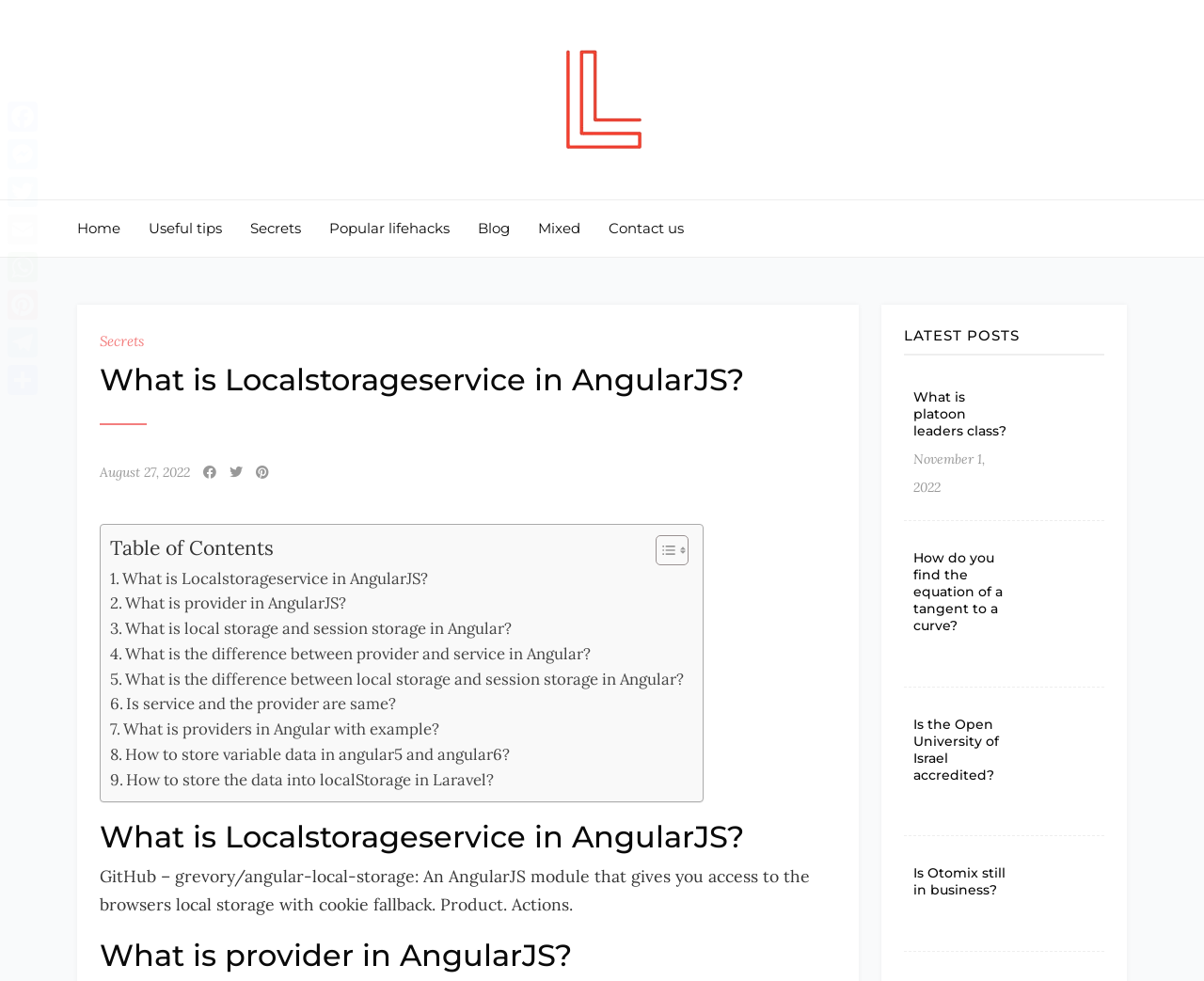Kindly determine the bounding box coordinates for the clickable area to achieve the given instruction: "Read the article 'What is platoon leaders class?'".

[0.759, 0.396, 0.839, 0.448]